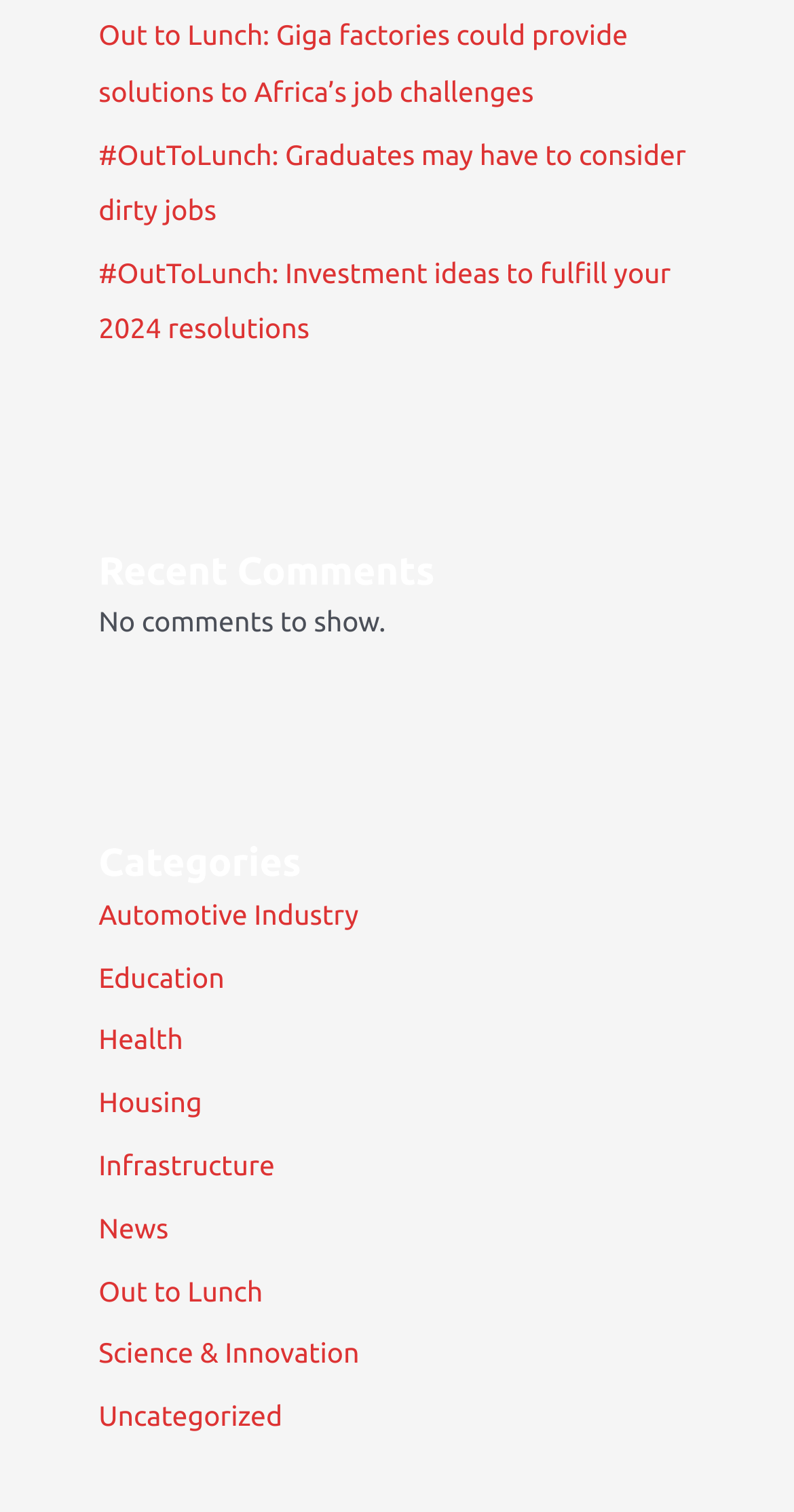Provide your answer to the question using just one word or phrase: What is the category of the link 'Out to Lunch: Giga factories could provide solutions to Africa’s job challenges'?

Out to Lunch